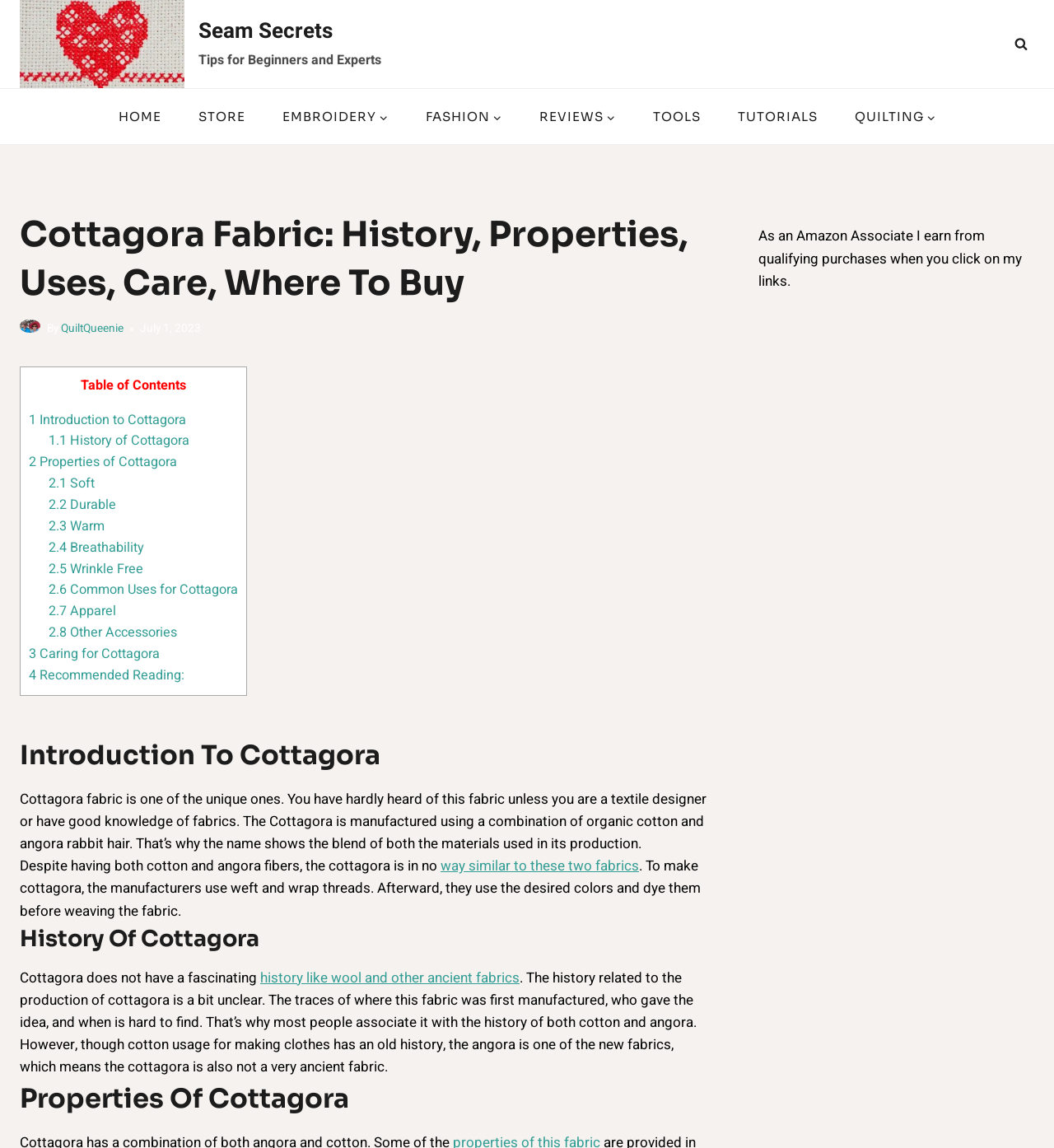Kindly determine the bounding box coordinates for the area that needs to be clicked to execute this instruction: "Click on the 'HOME' link".

[0.095, 0.092, 0.17, 0.111]